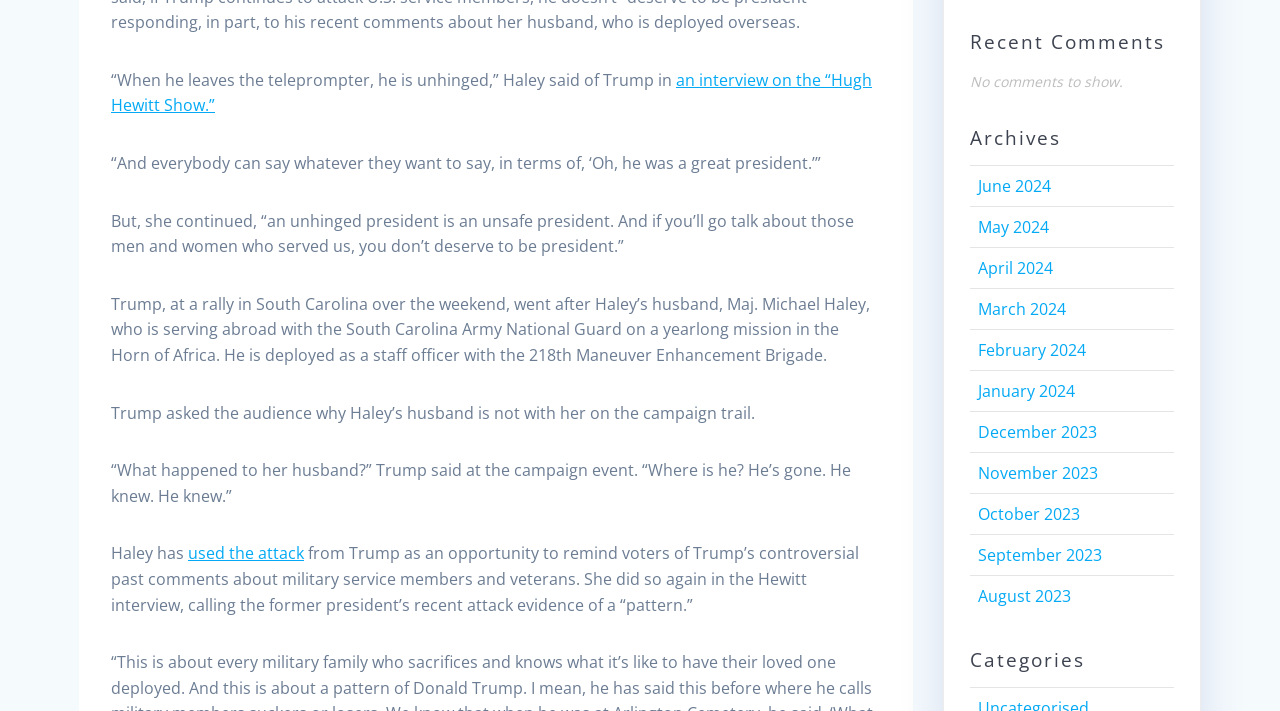Find the bounding box coordinates of the element's region that should be clicked in order to follow the given instruction: "View archives for June 2024". The coordinates should consist of four float numbers between 0 and 1, i.e., [left, top, right, bottom].

[0.764, 0.247, 0.821, 0.278]